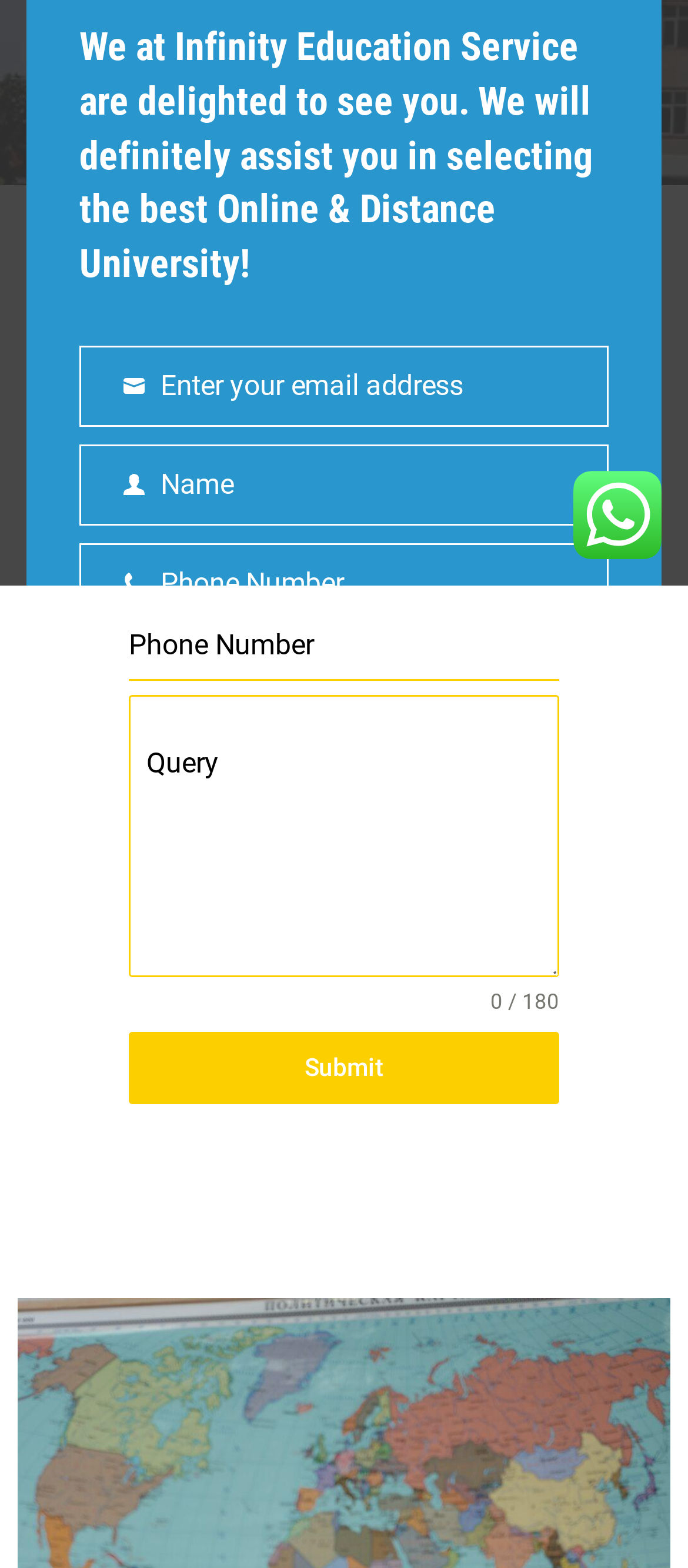Given the description of the UI element: "parent_node: Name name="name"", predict the bounding box coordinates in the form of [left, top, right, bottom], with each value being a float between 0 and 1.

[0.115, 0.283, 0.885, 0.335]